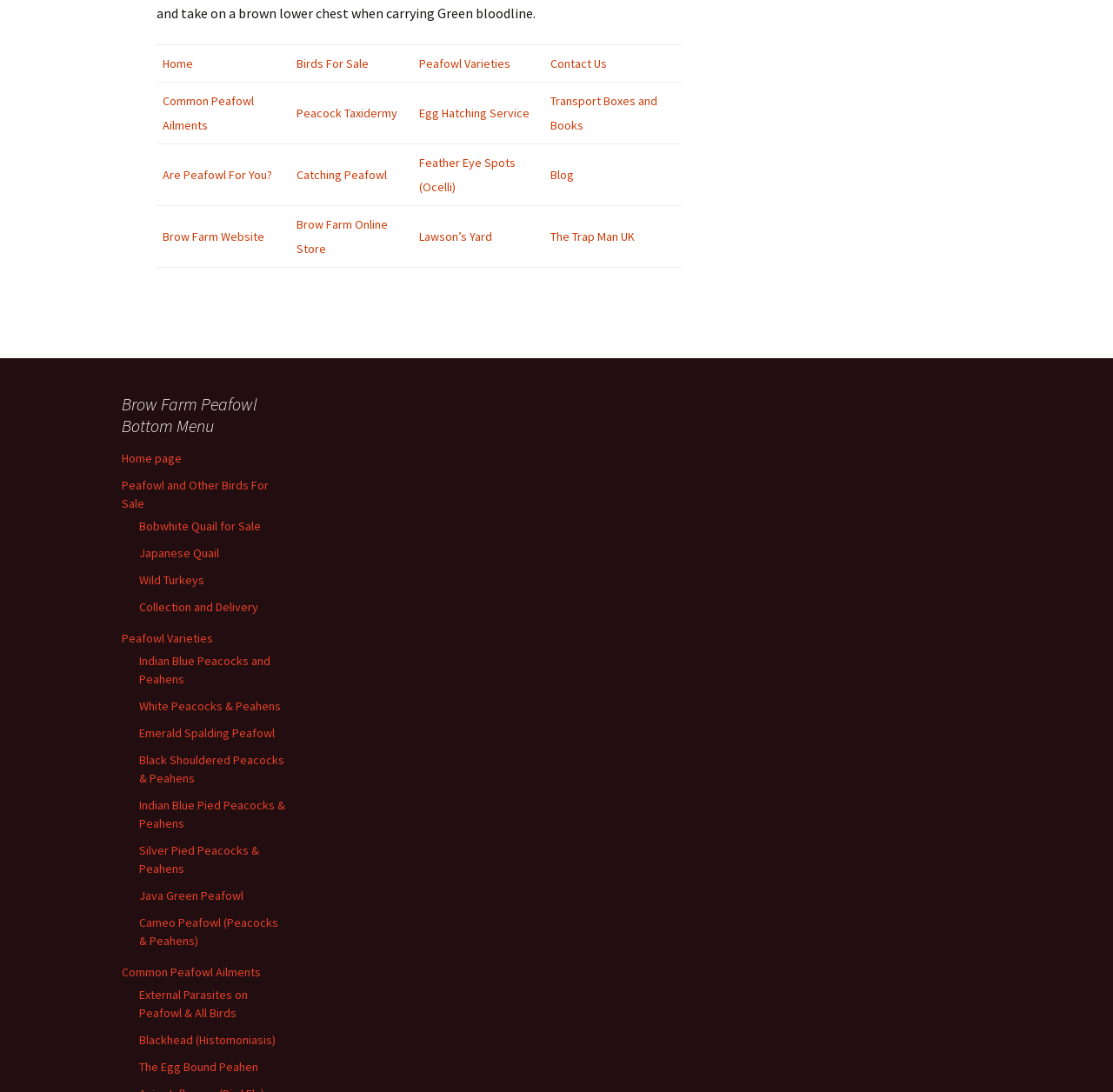What is the main category of birds for sale?
Please provide a comprehensive answer based on the visual information in the image.

Based on the webpage, the main category of birds for sale is Peafowl, which is evident from the links 'Peafowl and Other Birds For Sale', 'Indian Blue Peacocks and Peahens', 'White Peacocks & Peahens', and others.